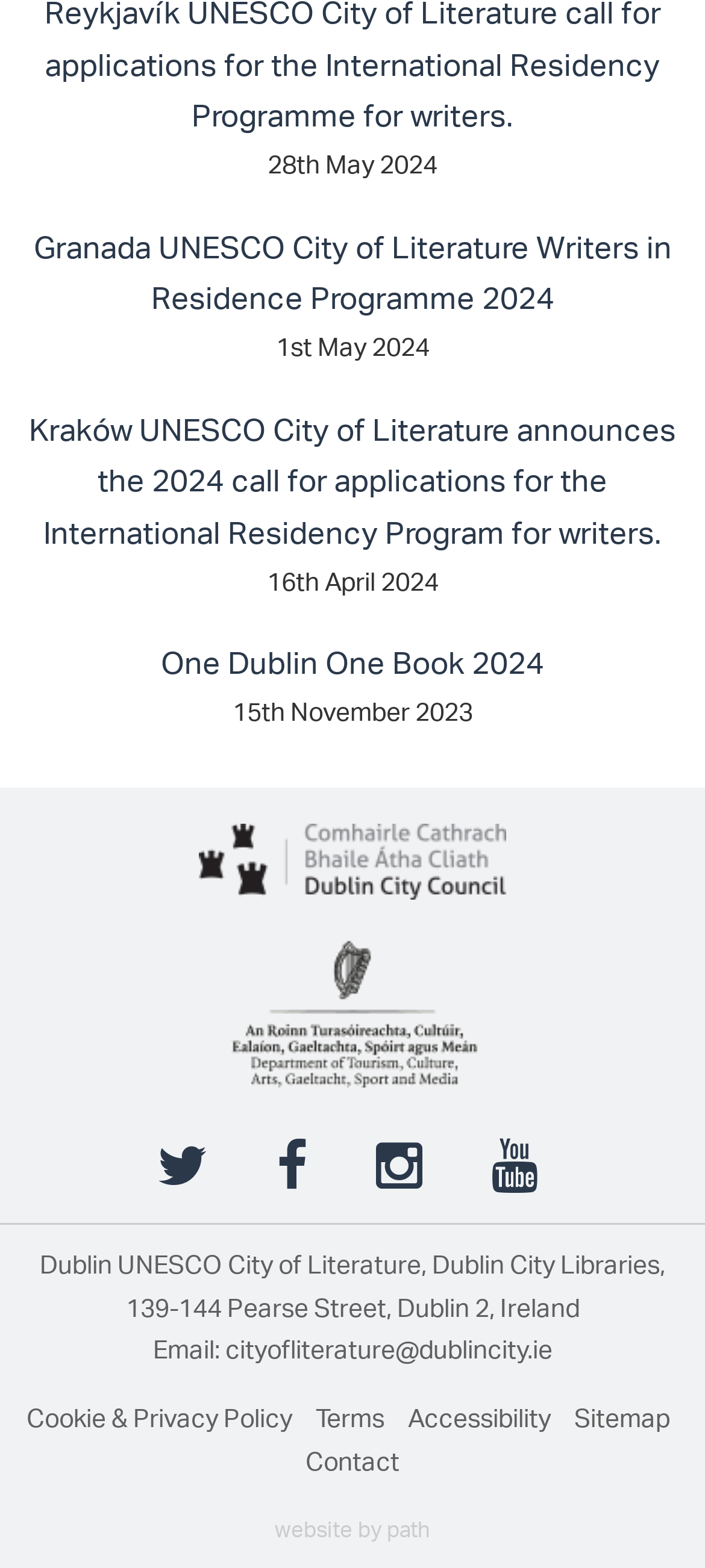What is the date of the 'Granada UNESCO City of Literature Writers in Residence Programme 2024'?
Based on the visual, give a brief answer using one word or a short phrase.

28th May 2024